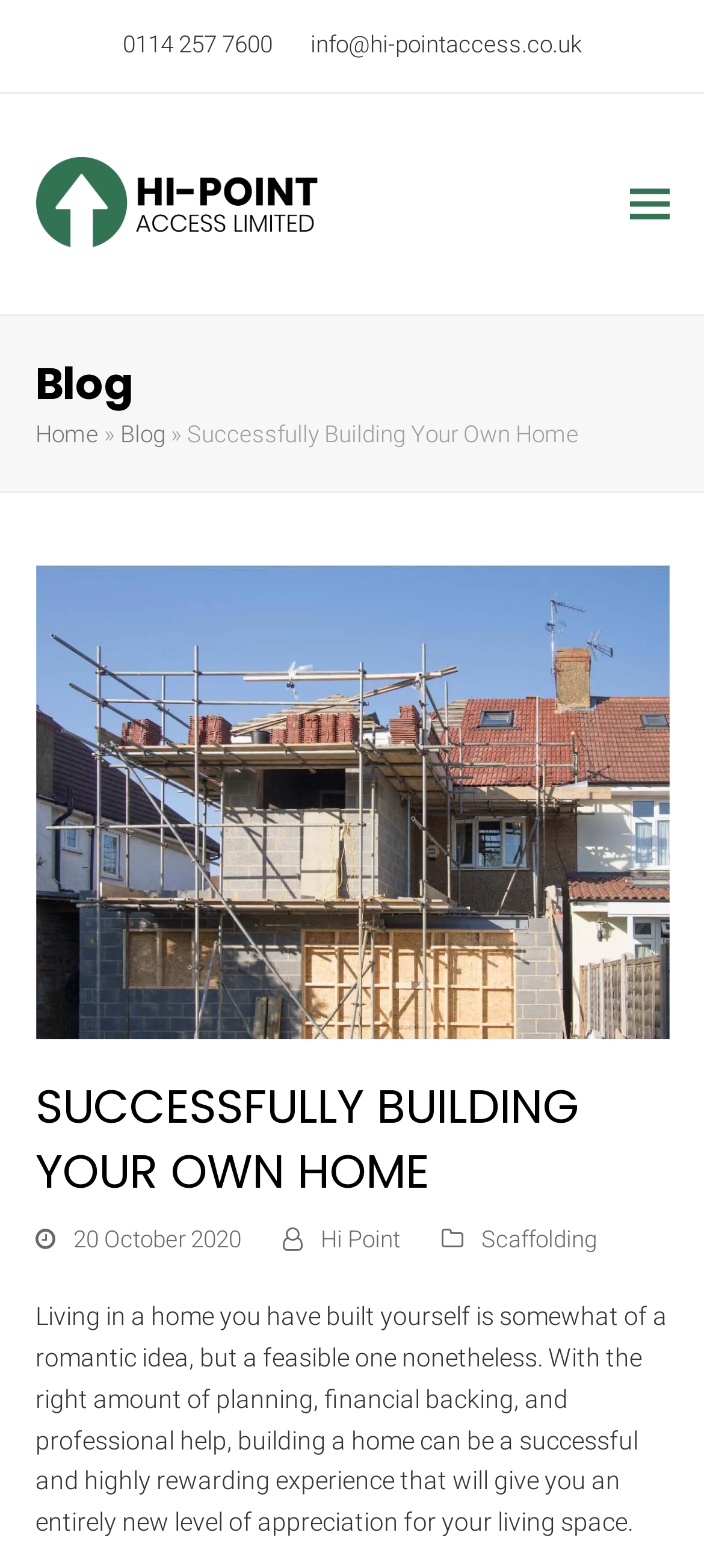Please identify the primary heading on the webpage and return its text.

SUCCESSFULLY BUILDING YOUR OWN HOME